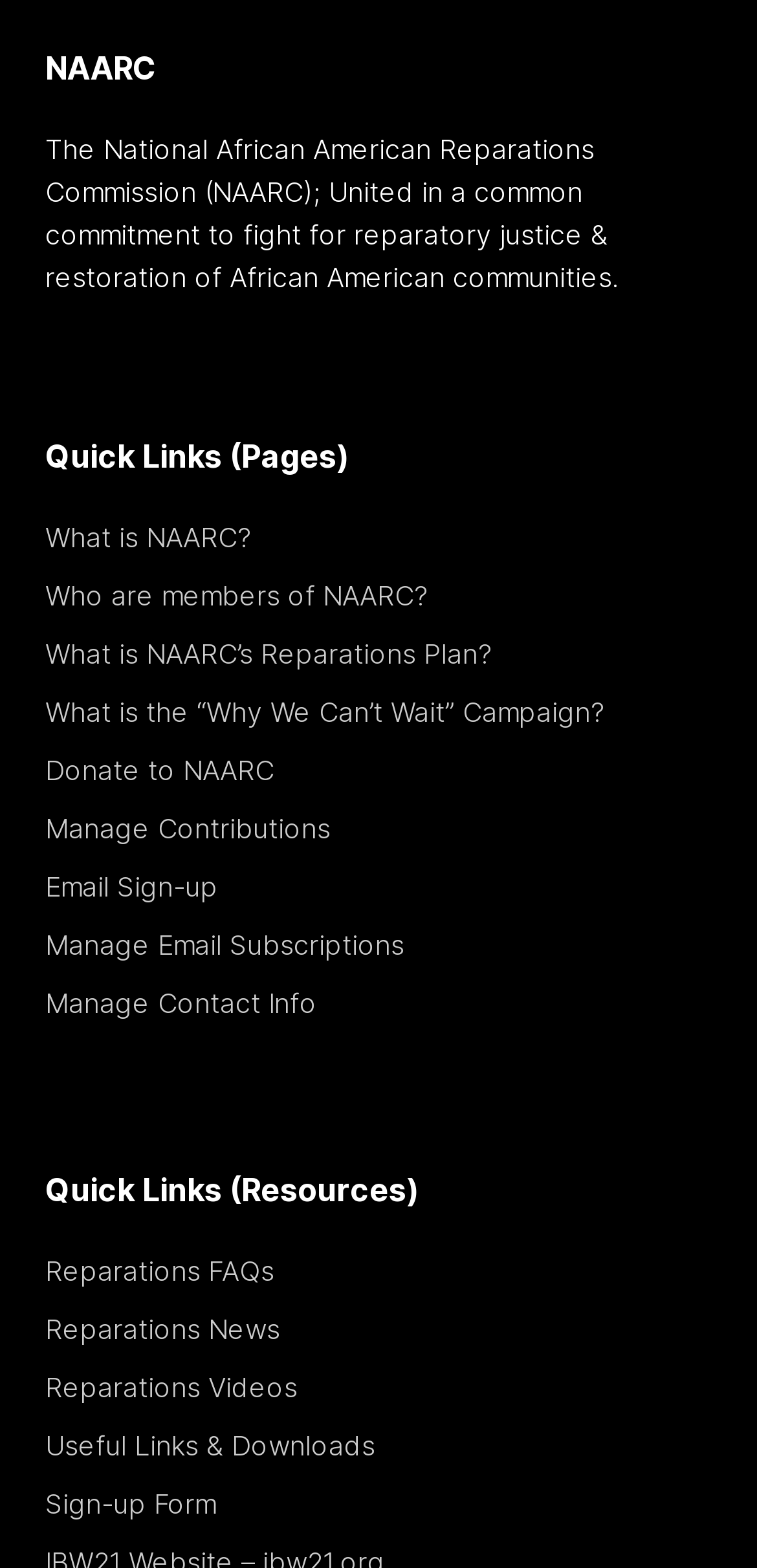What is the purpose of NAARC according to the webpage?
Using the image provided, answer with just one word or phrase.

Fight for reparatory justice